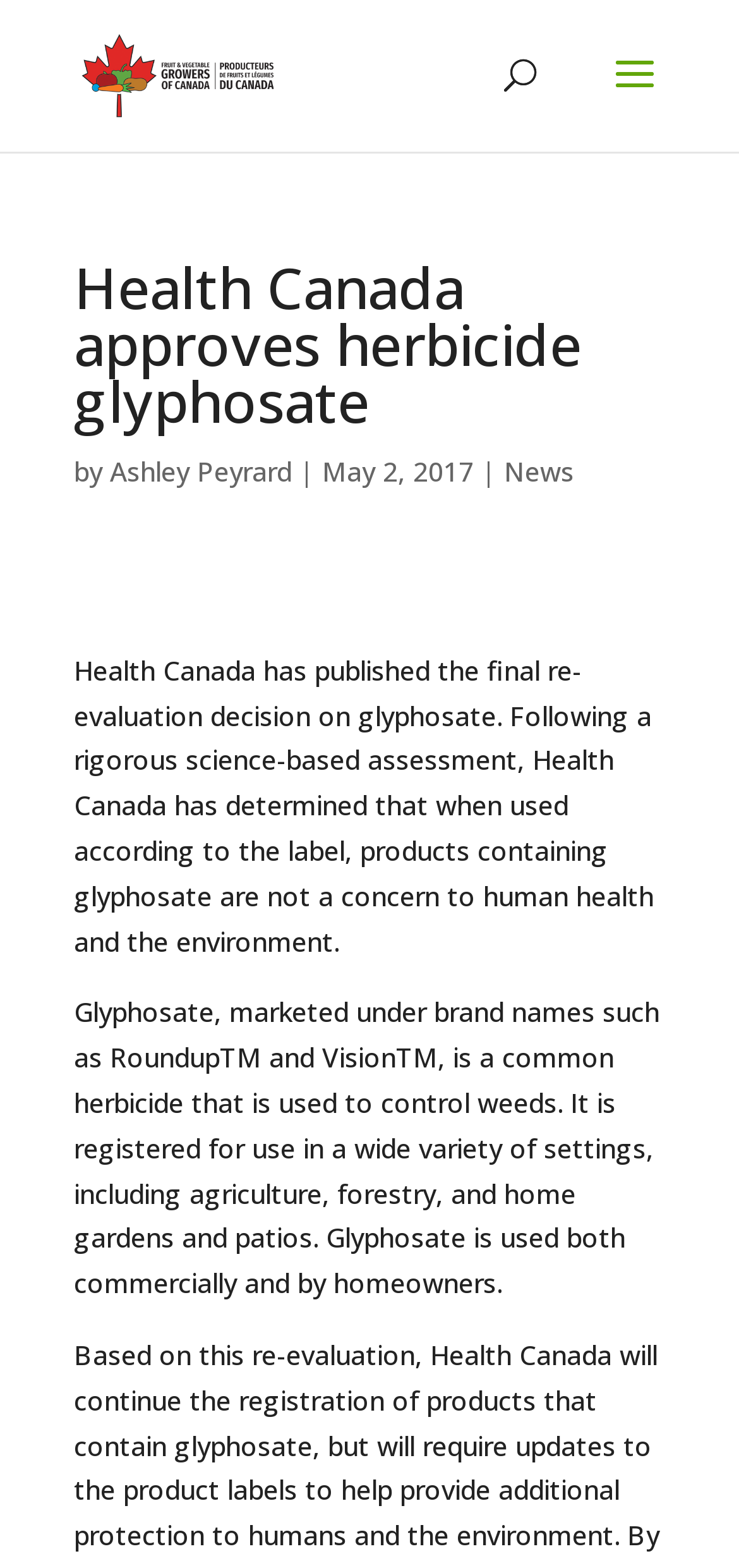Mark the bounding box of the element that matches the following description: "Ashley Peyrard".

[0.149, 0.289, 0.395, 0.312]